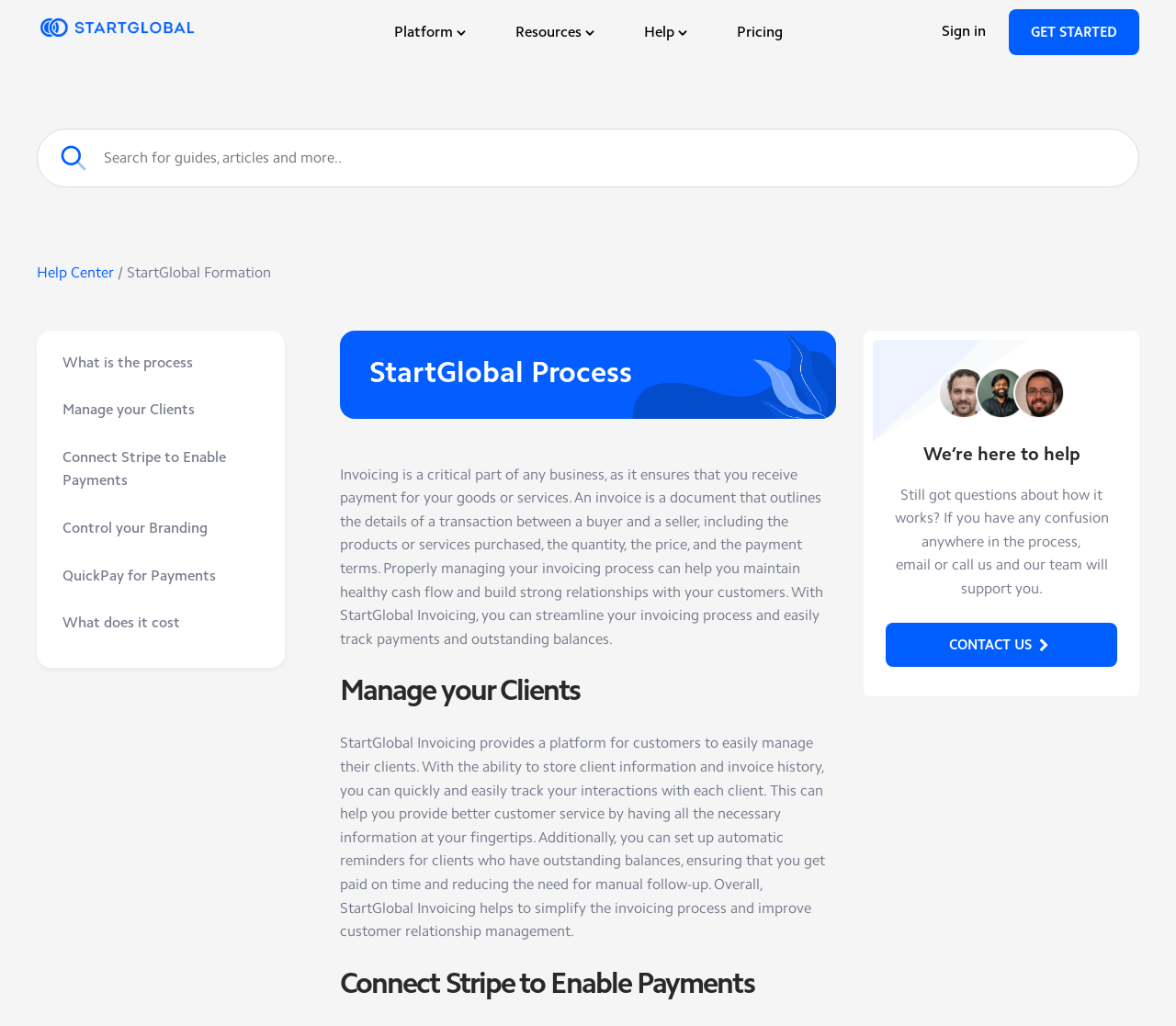Please identify the bounding box coordinates of the element I need to click to follow this instruction: "Check 'PRICING'".

[0.607, 0.009, 0.685, 0.056]